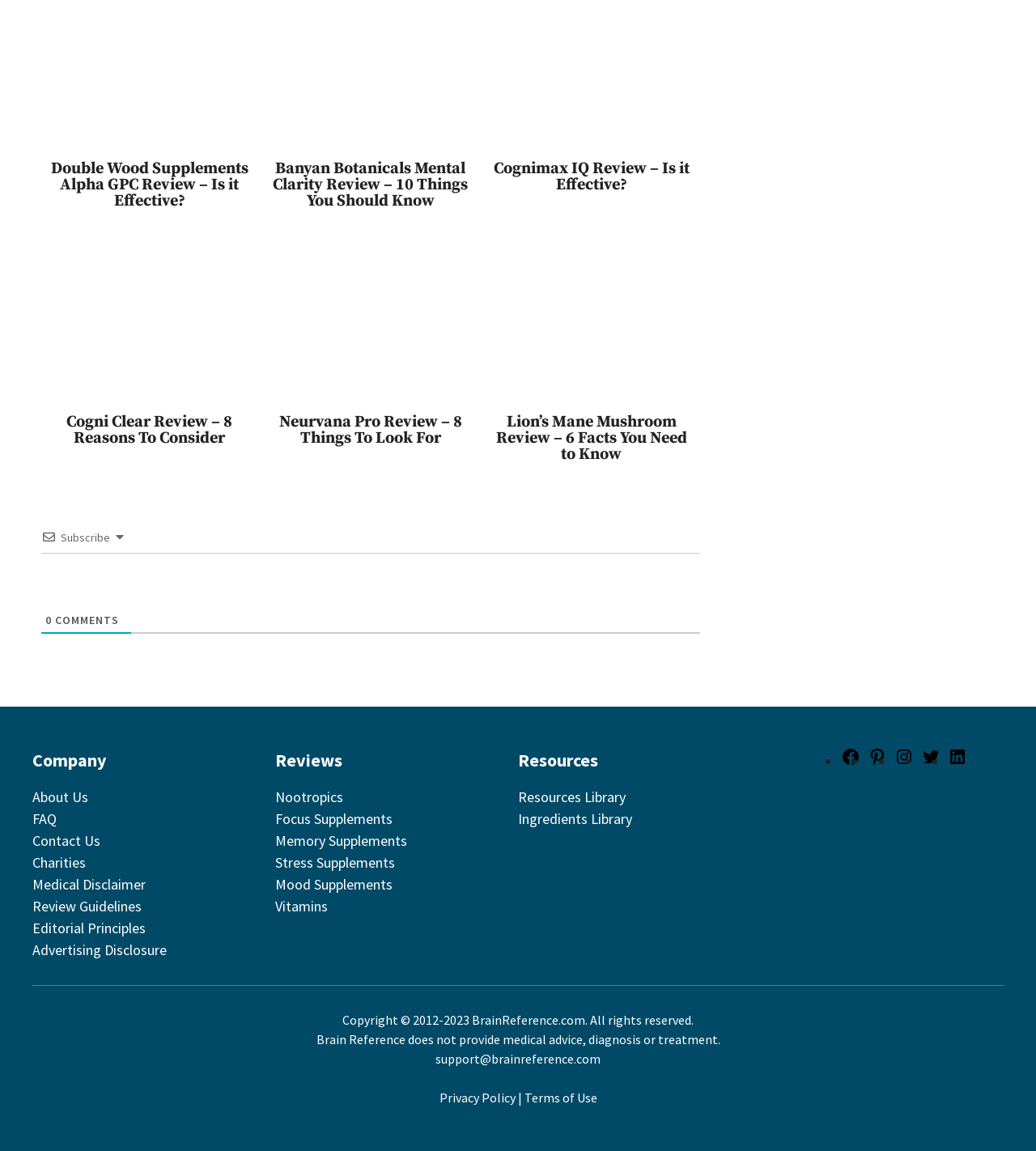From the webpage screenshot, predict the bounding box of the UI element that matches this description: "alt="Lion's Mane Mushroom Review"".

[0.493, 0.266, 0.649, 0.282]